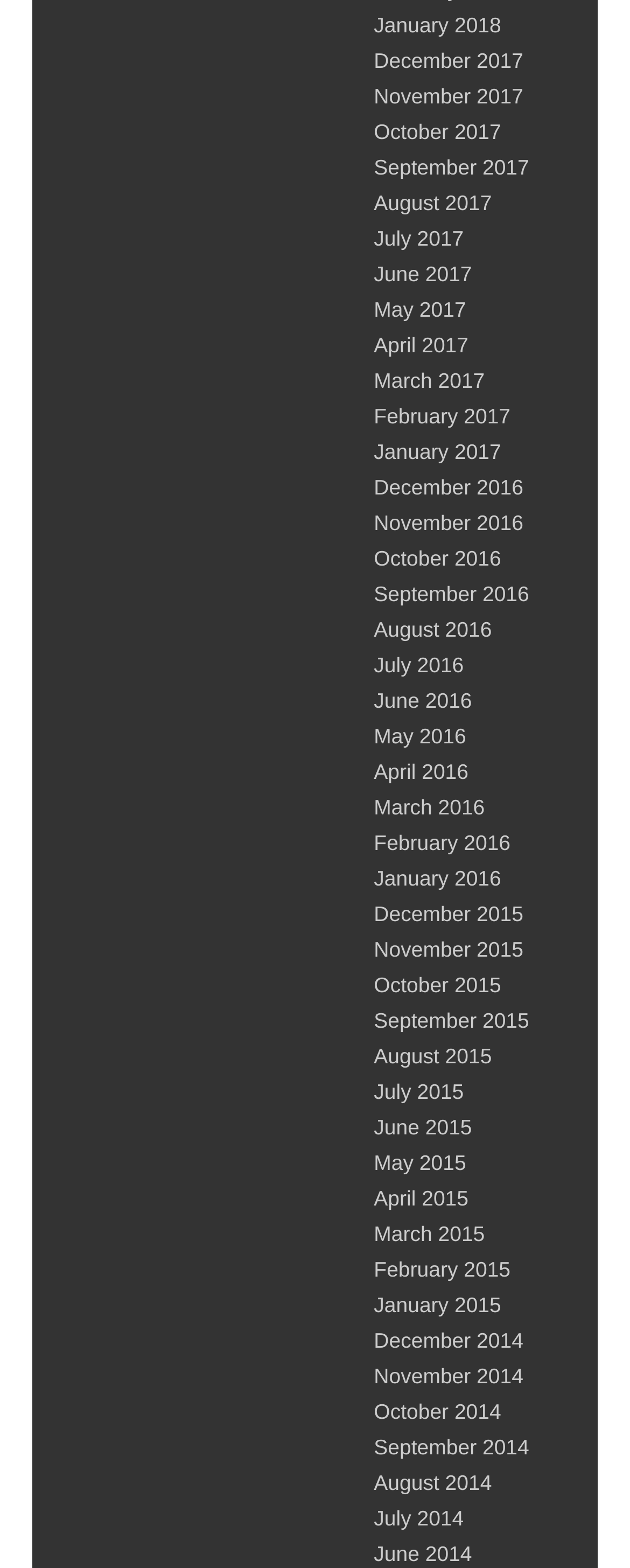Kindly respond to the following question with a single word or a brief phrase: 
What is the earliest month listed?

December 2014